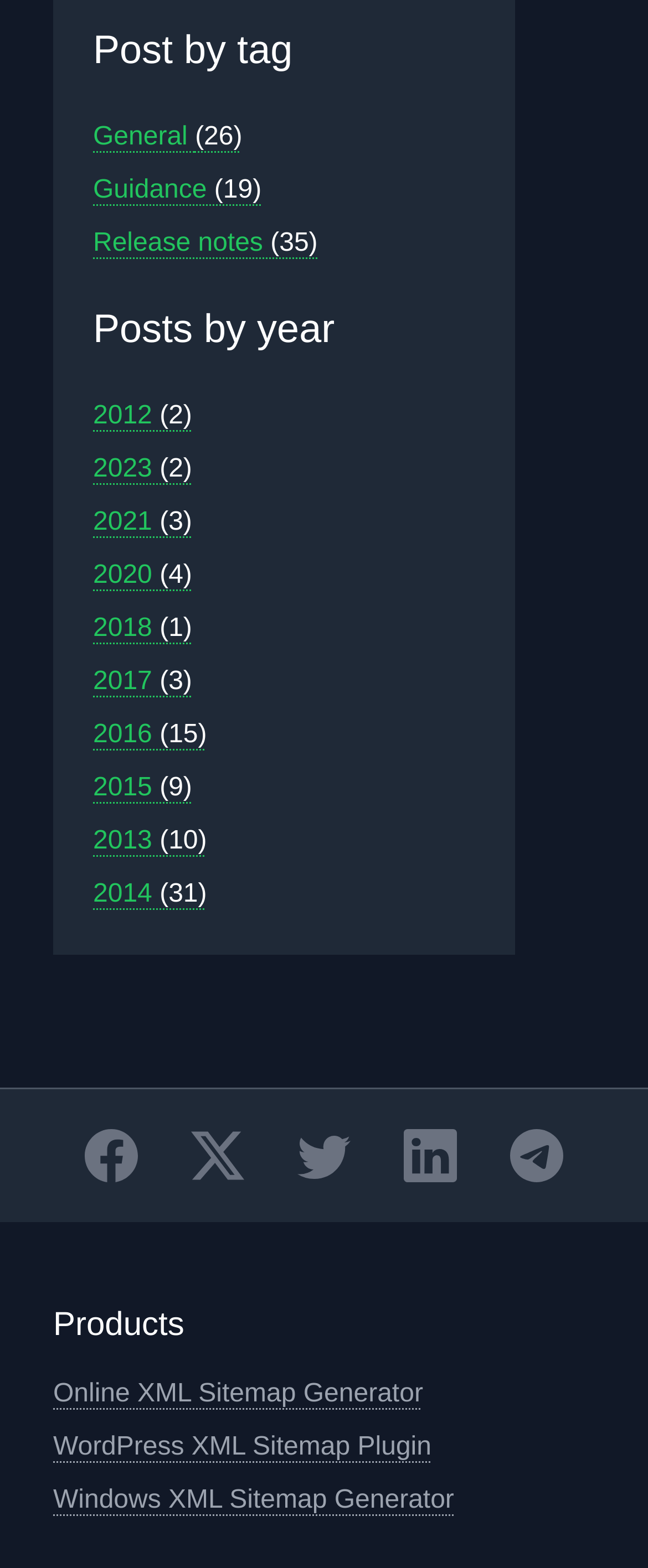Predict the bounding box coordinates of the area that should be clicked to accomplish the following instruction: "View posts by general tag". The bounding box coordinates should consist of four float numbers between 0 and 1, i.e., [left, top, right, bottom].

[0.144, 0.078, 0.374, 0.096]